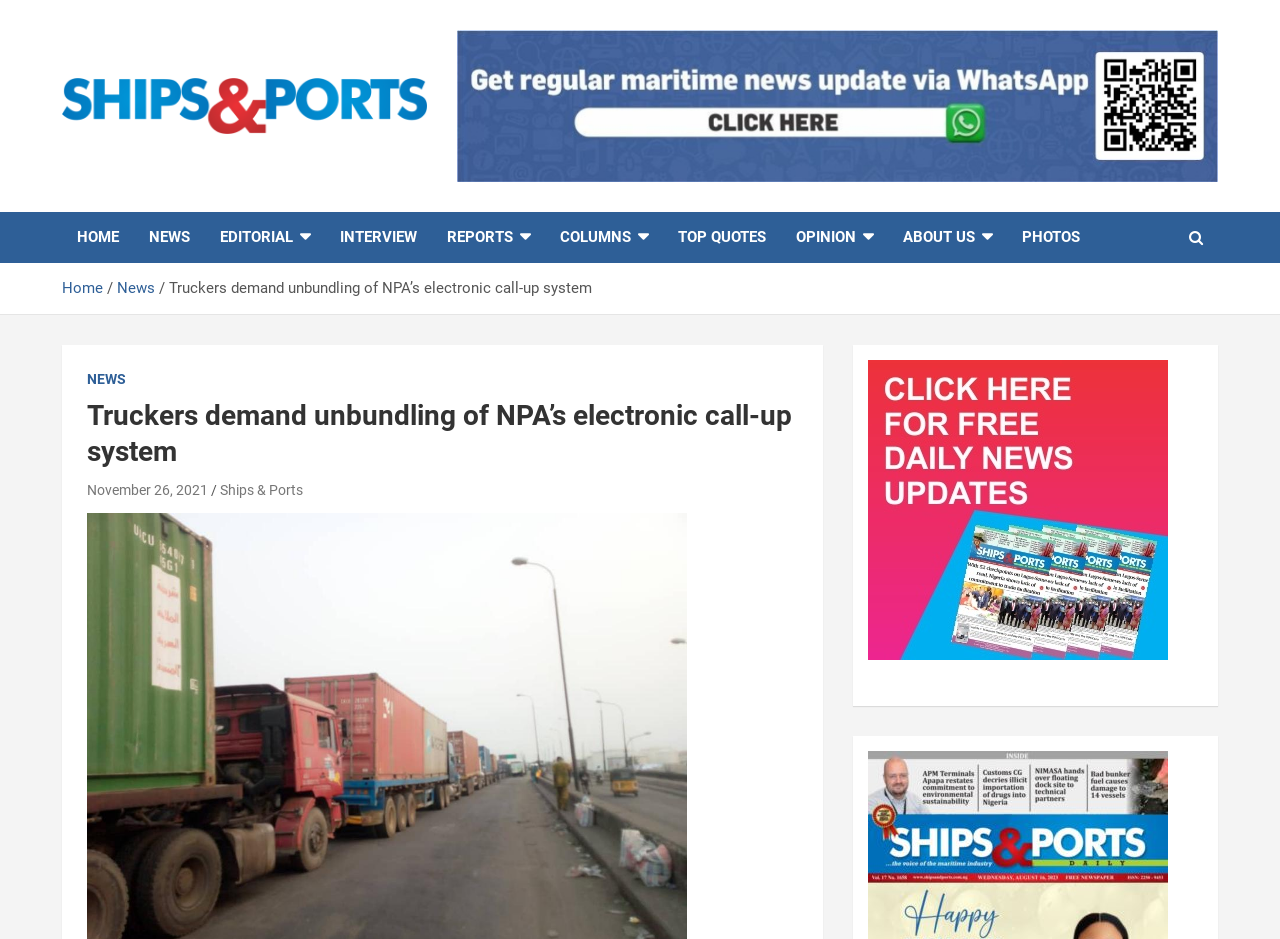What is the name of the website?
Refer to the screenshot and respond with a concise word or phrase.

Ships & Ports